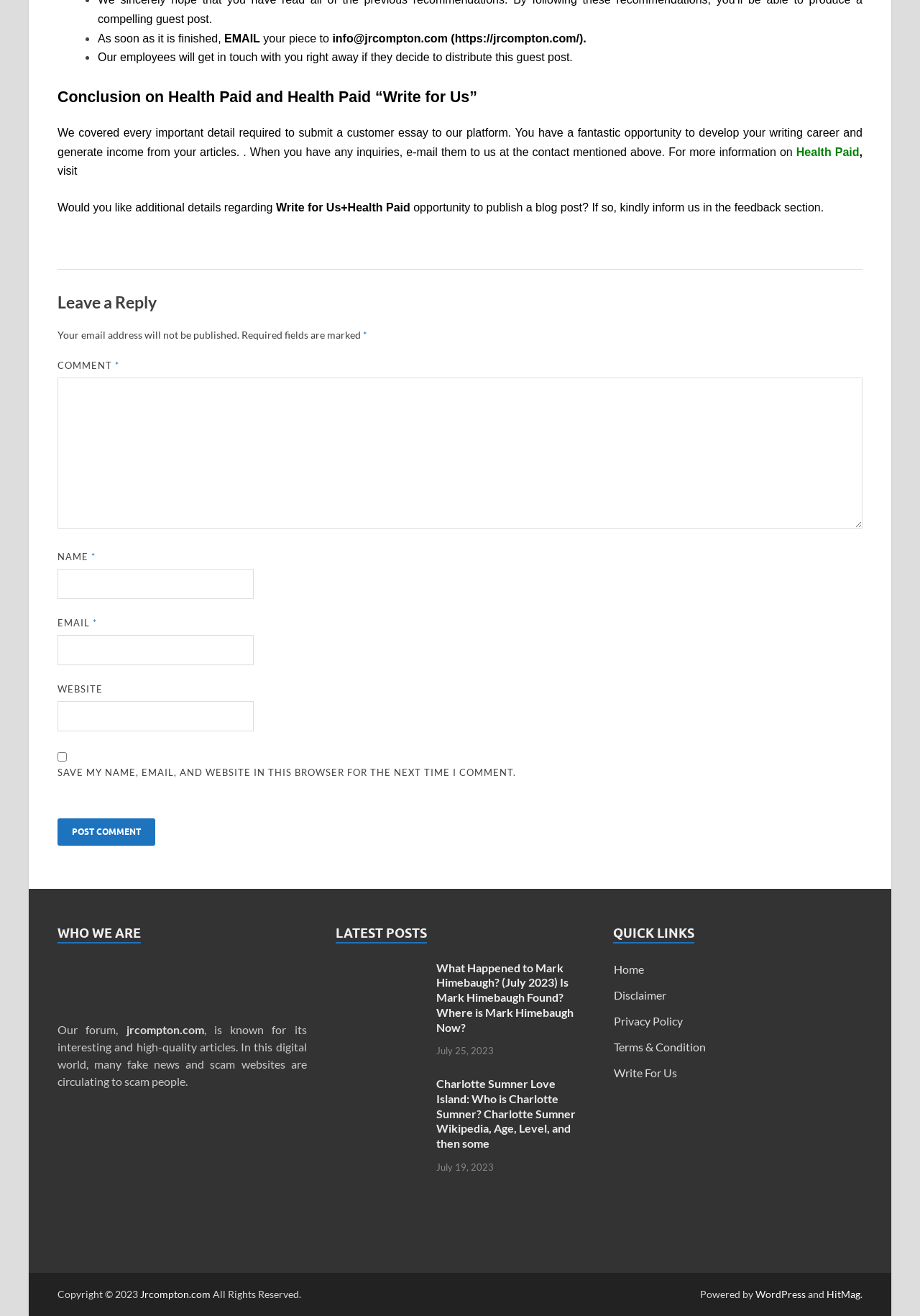Provide a one-word or brief phrase answer to the question:
What is the protection status of the website?

DMCA.com Protection Status